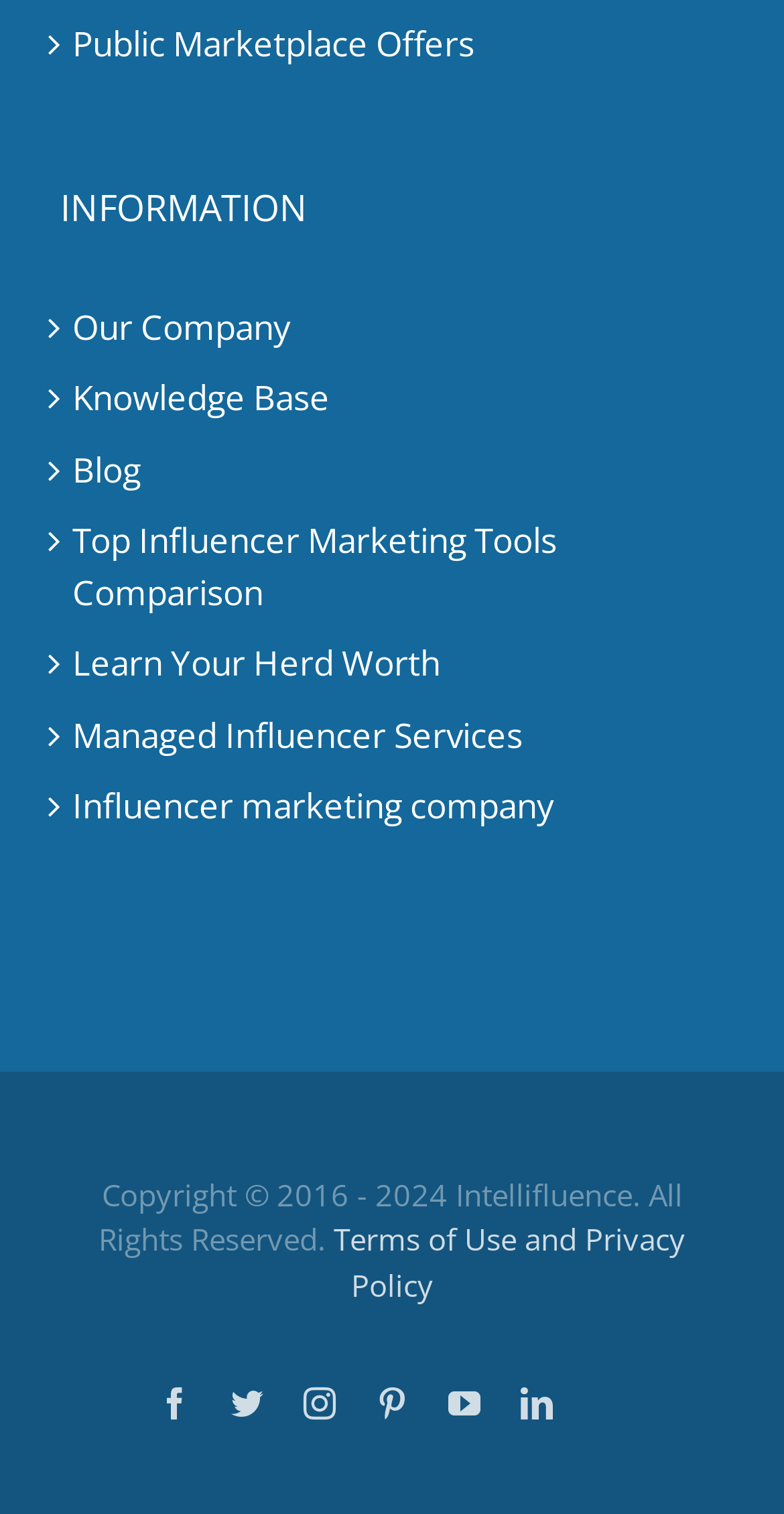Bounding box coordinates are specified in the format (top-left x, top-left y, bottom-right x, bottom-right y). All values are floating point numbers bounded between 0 and 1. Please provide the bounding box coordinate of the region this sentence describes: Instagram

[0.387, 0.916, 0.428, 0.938]